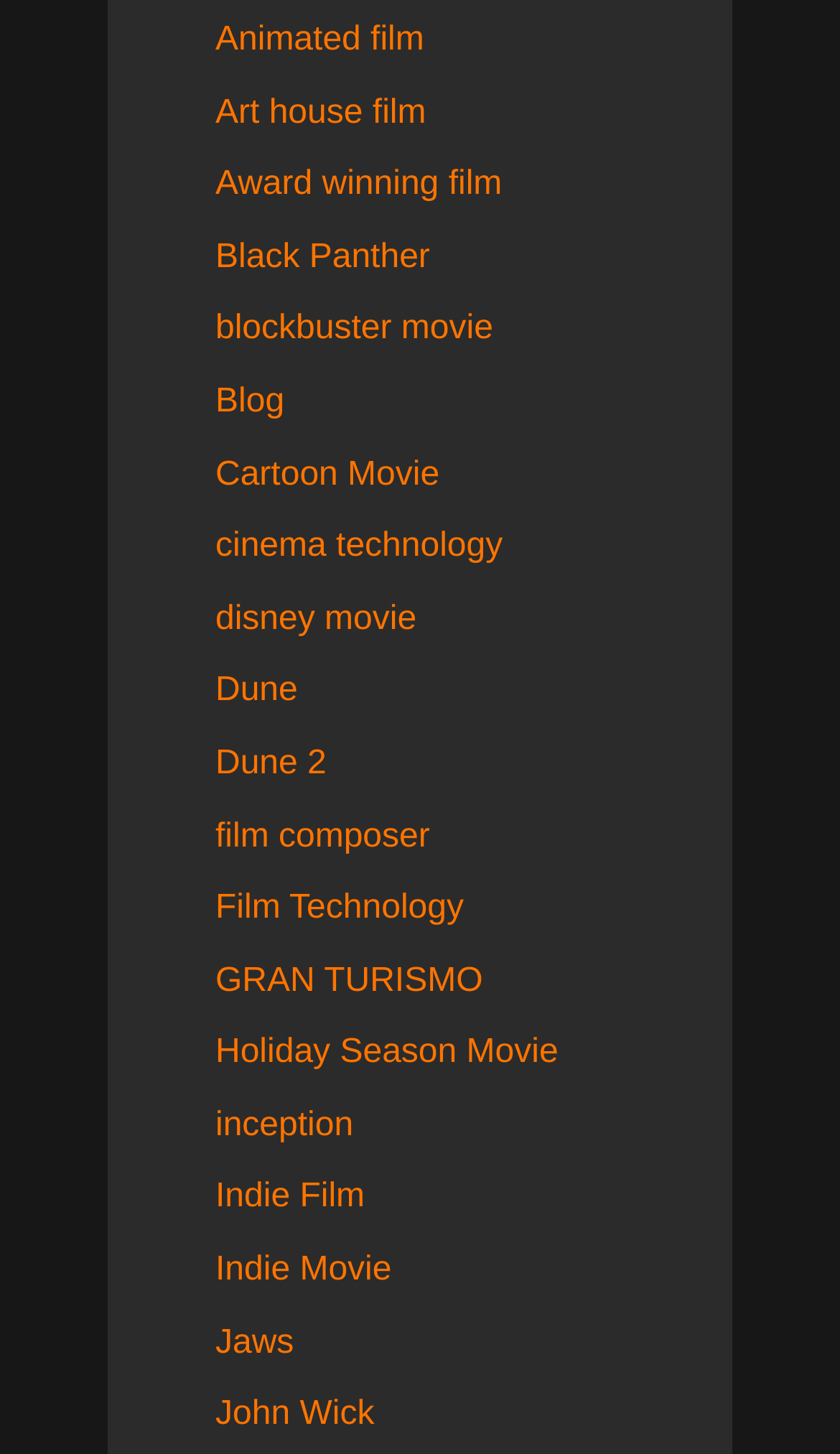Identify the bounding box coordinates of the region that needs to be clicked to carry out this instruction: "Read news and insights". Provide these coordinates as four float numbers ranging from 0 to 1, i.e., [left, top, right, bottom].

None